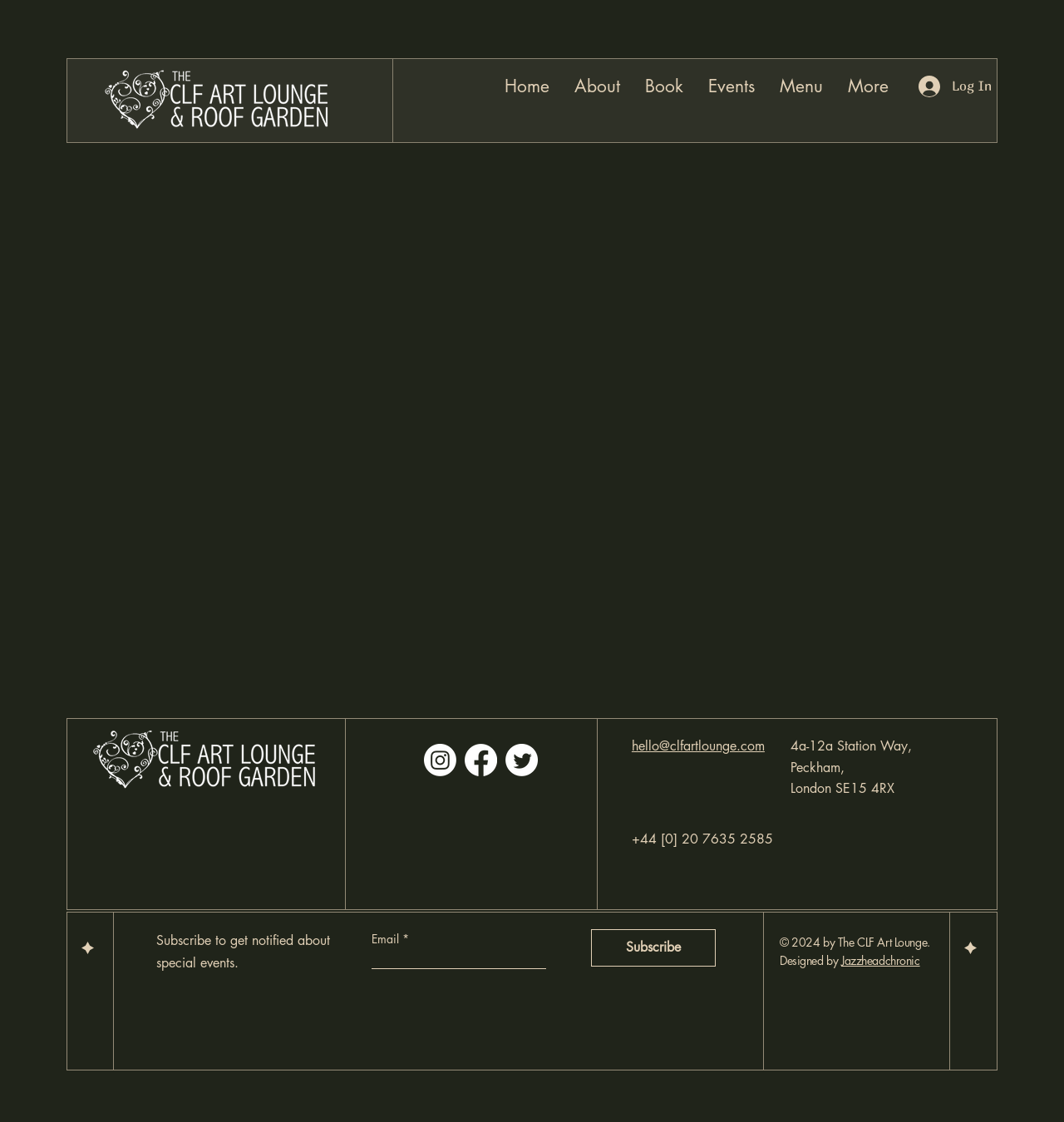For the given element description Log In, determine the bounding box coordinates of the UI element. The coordinates should follow the format (top-left x, top-left y, bottom-right x, bottom-right y) and be within the range of 0 to 1.

[0.852, 0.063, 0.934, 0.091]